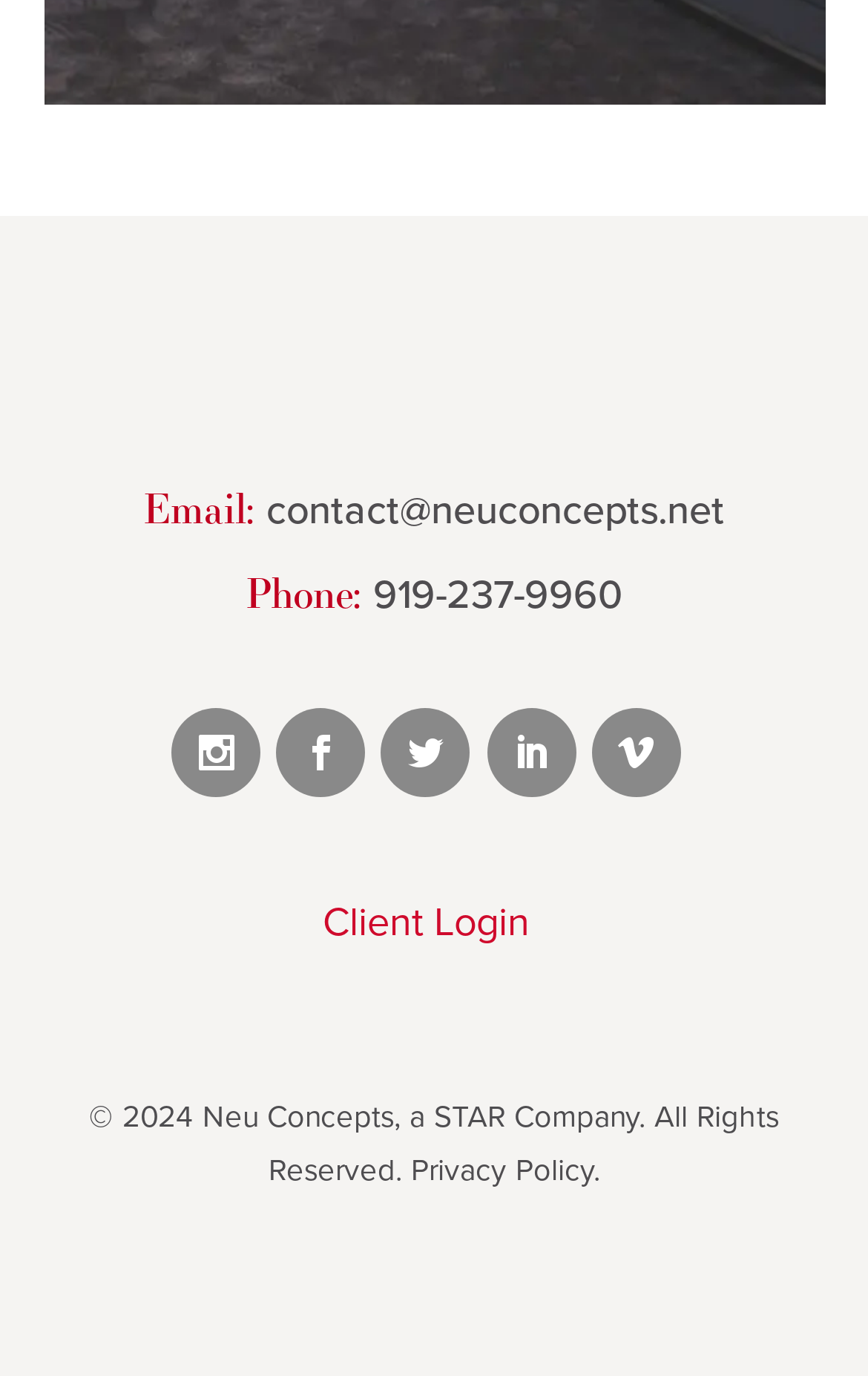Using the information in the image, give a comprehensive answer to the question: 
What is the email address?

I found the email address by looking at the text next to the 'Email:' label, which is 'contact@neuconcepts.net'.